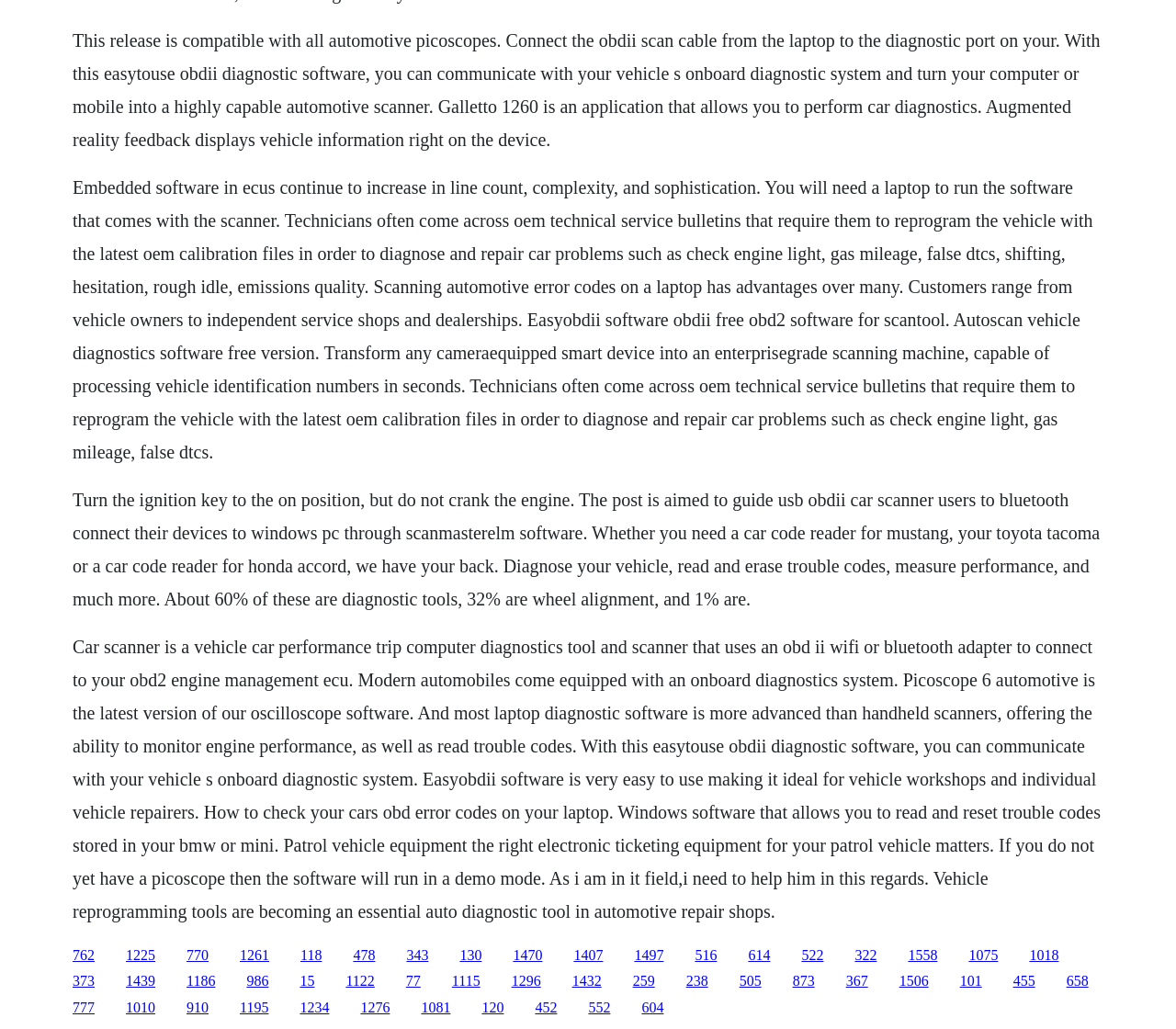What is required to reprogram a vehicle with the latest OEM calibration files?
Please provide a comprehensive answer based on the visual information in the image.

To reprogram a vehicle with the latest OEM calibration files, technicians need a laptop and the required software, which allows them to diagnose and repair car problems such as check engine light, gas mileage, and false DTCs.